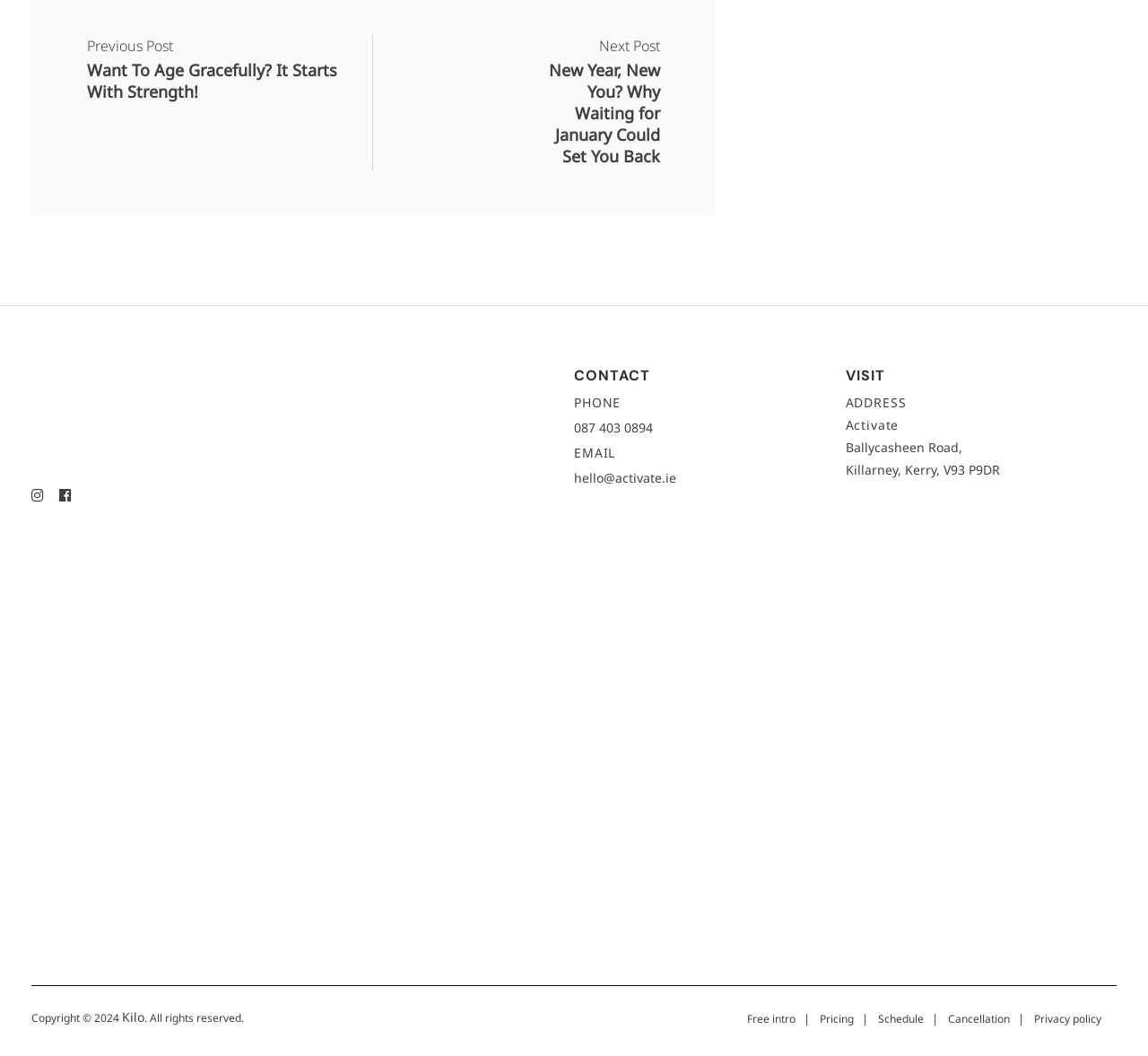Given the element description 087 403 0894, specify the bounding box coordinates of the corresponding UI element in the format (top-left x, top-left y, bottom-right x, bottom-right y). All values must be between 0 and 1.

[0.5, 0.397, 0.569, 0.413]